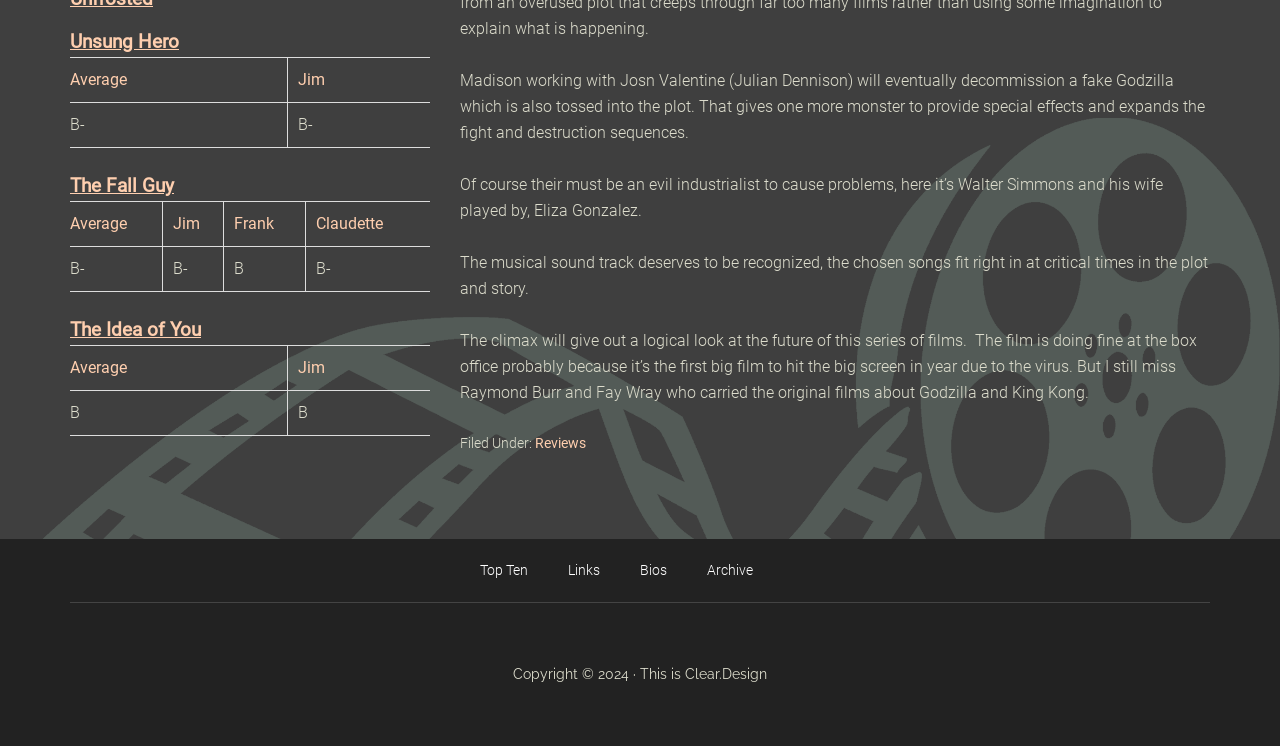Specify the bounding box coordinates of the element's region that should be clicked to achieve the following instruction: "Click on the 'Reviews' link". The bounding box coordinates consist of four float numbers between 0 and 1, in the format [left, top, right, bottom].

[0.418, 0.583, 0.458, 0.604]